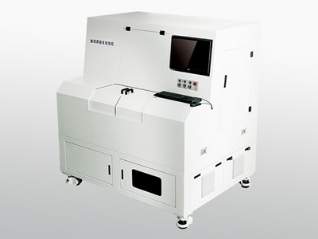Write a descriptive caption for the image, covering all notable aspects.

The image showcases a sophisticated piece of glass etching equipment, highlighted as part of the offerings related to electroplating and etching services. This advanced machine, designed for precision, features a sleek white exterior, a touchscreen interface, and operational buttons that facilitate various functions. It plays a crucial role in creating intricate and detailed designs on glass surfaces, enabling applications like reticle calibration for precision optics. The equipment is ideally suited for industries that require high-quality glass craftsmanship, enhancing the aesthetic and functional qualities of glass products.